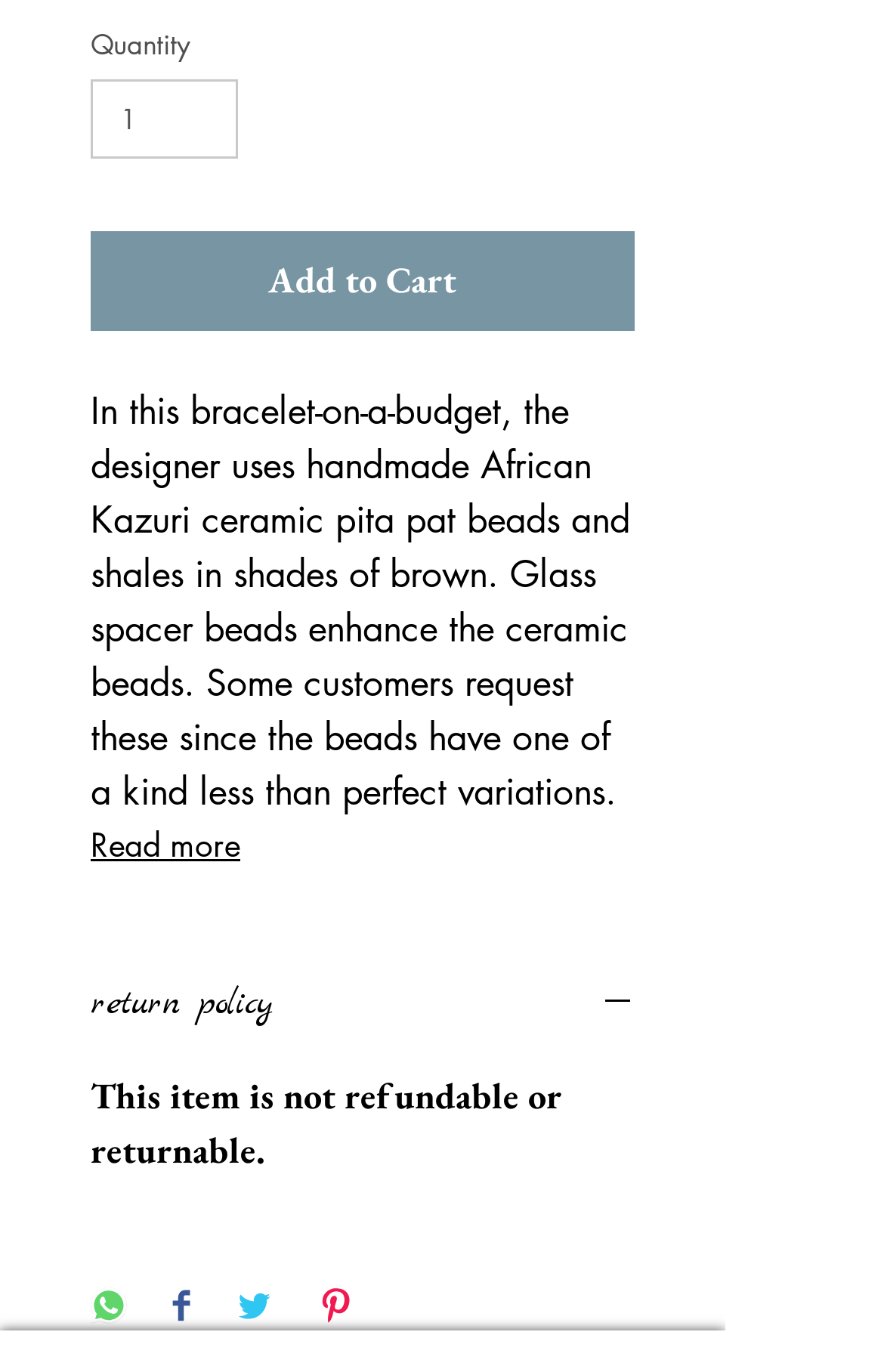Identify the bounding box coordinates of the element that should be clicked to fulfill this task: "Add to Cart". The coordinates should be provided as four float numbers between 0 and 1, i.e., [left, top, right, bottom].

[0.103, 0.168, 0.718, 0.241]